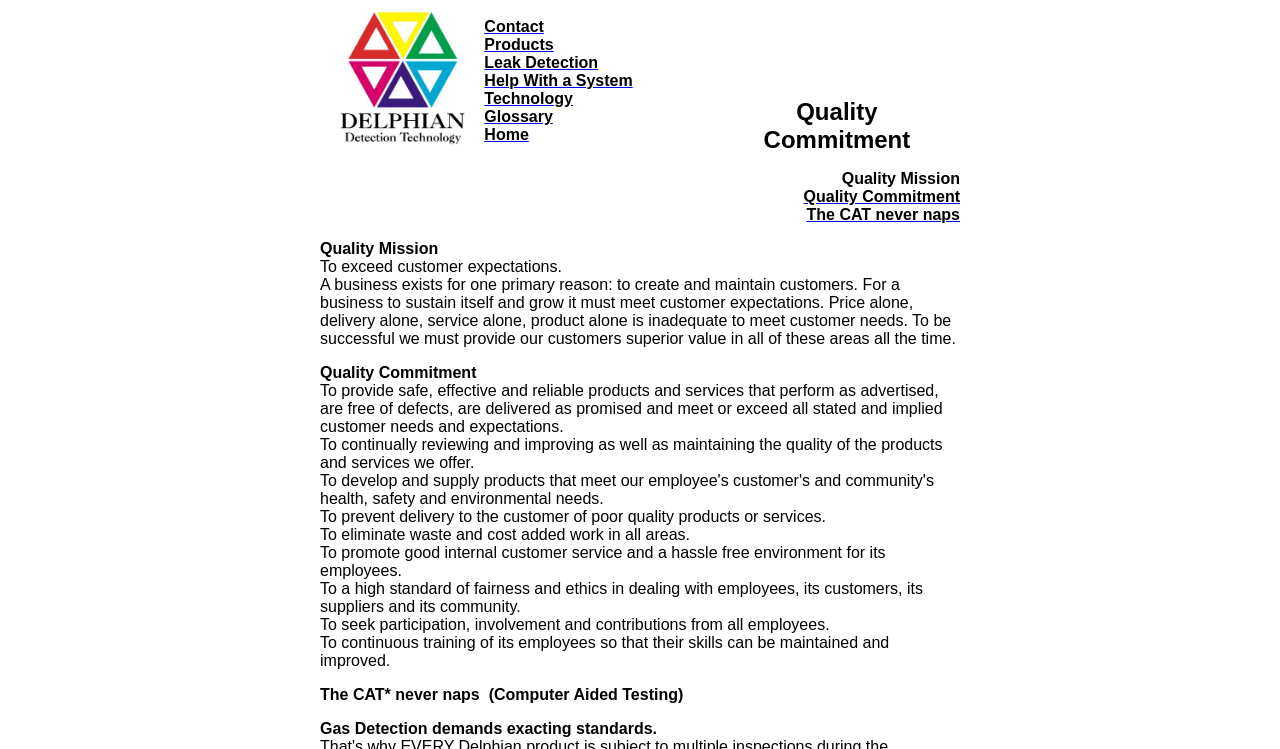Can you find the bounding box coordinates of the area I should click to execute the following instruction: "Click on the 'Home' link"?

[0.378, 0.168, 0.413, 0.191]